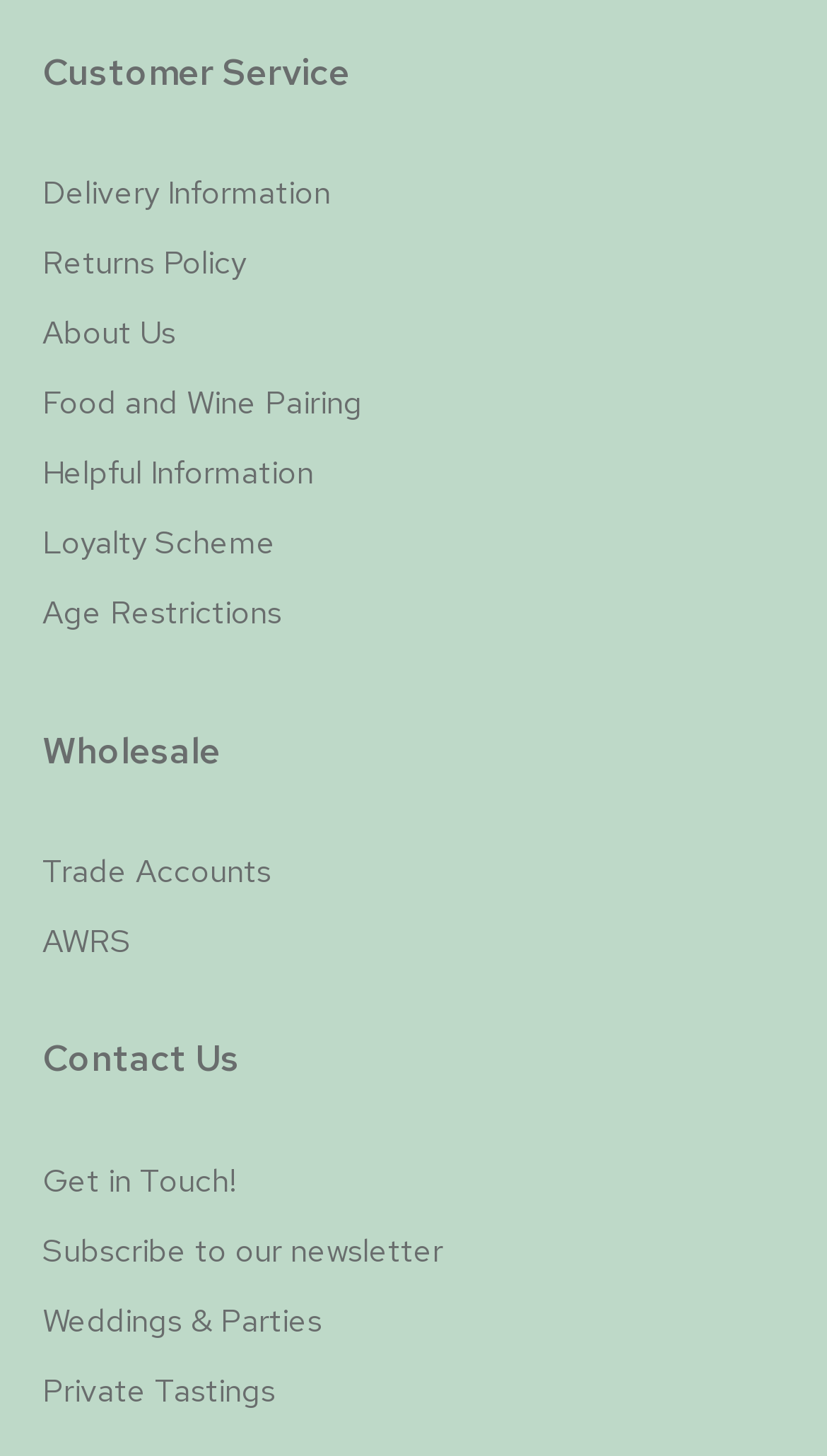Use a single word or phrase to respond to the question:
How many links are under 'Customer Service'?

6